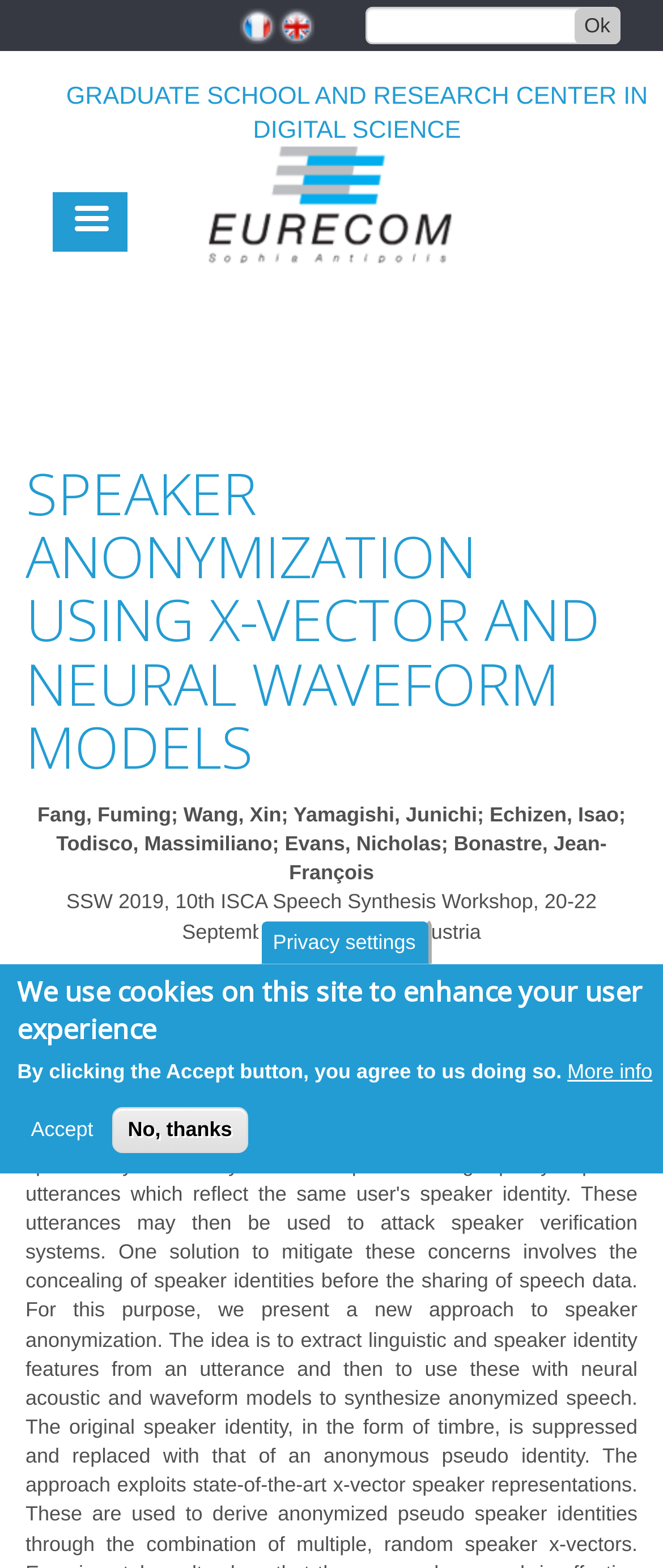Generate a comprehensive caption for the webpage you are viewing.

The webpage is about speaker anonymization using X-vector and neural waveform models, as indicated by the title. At the top-left corner, there is a link to "Skip to main content". Below it, there is a textbox and an "Ok" button, positioned side by side. To the left of the textbox, there are two links, "French" and "English", each accompanied by a small flag icon.

On the top section of the page, there is a heading that reads "Home GRADUATE SCHOOL AND RESEARCH CENTER IN DIGITAL SCIENCE". Below it, there is a link to "Home" with a corresponding image. To the right of the "Home" link, there is a "Menu" link.

The main content of the page is divided into two sections. The top section has a heading that reads "SPEAKER ANONYMIZATION USING X-VECTOR AND NEURAL WAVEFORM MODELS". Below the heading, there are two blocks of text. The first block lists the authors of the paper, including Fang, Fuming, Wang, Xin, and others. The second block provides information about the conference where the paper was presented, including the title, date, and location.

At the bottom of the page, there are several buttons related to privacy settings. From left to right, they are "Privacy settings", "More info", "Accept", and "No, thanks".